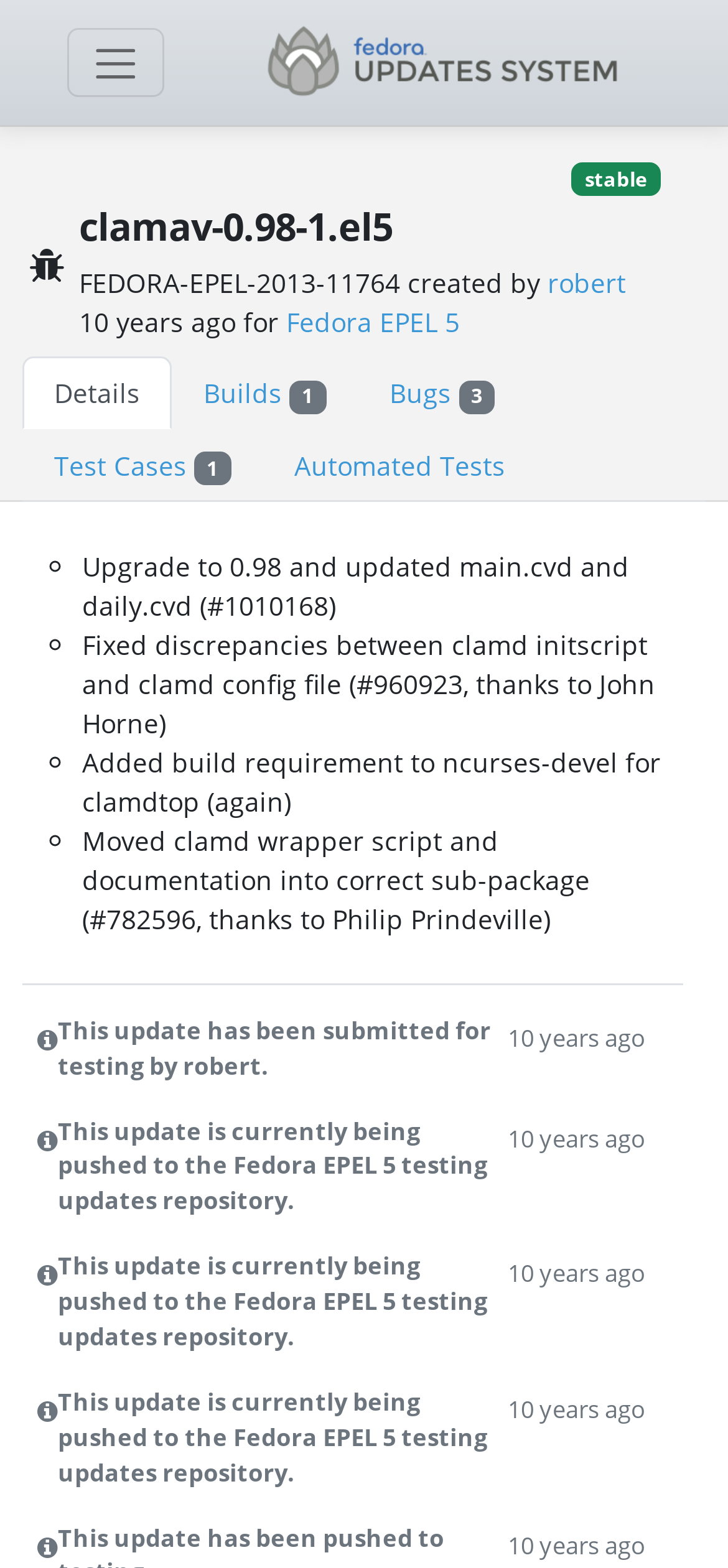Please locate the bounding box coordinates of the element's region that needs to be clicked to follow the instruction: "Go to Fedora Update System". The bounding box coordinates should be provided as four float numbers between 0 and 1, i.e., [left, top, right, bottom].

[0.353, 0.01, 0.867, 0.07]